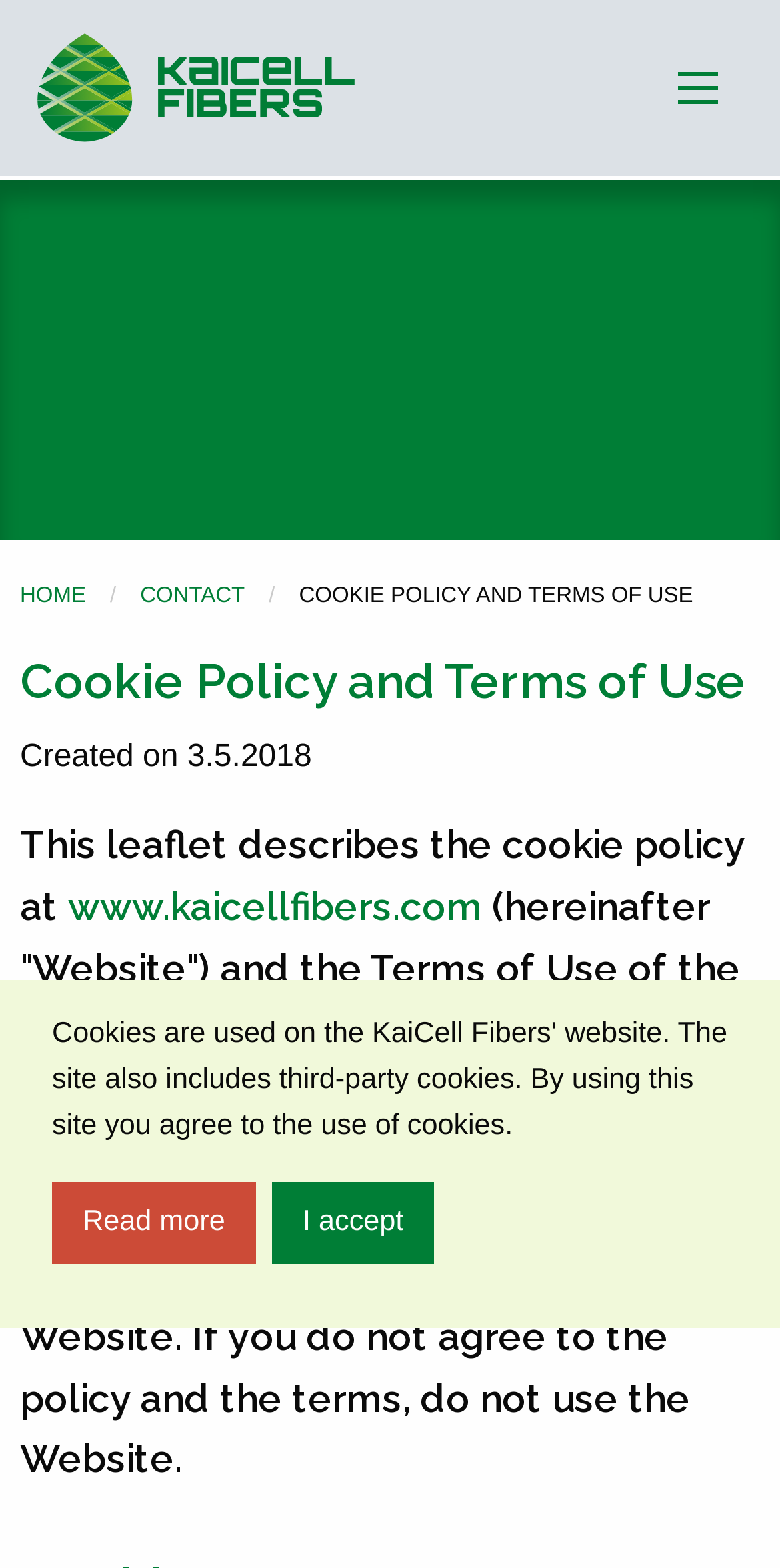Please respond to the question using a single word or phrase:
What is the website URL mentioned in the text?

www.kaicellfibers.com